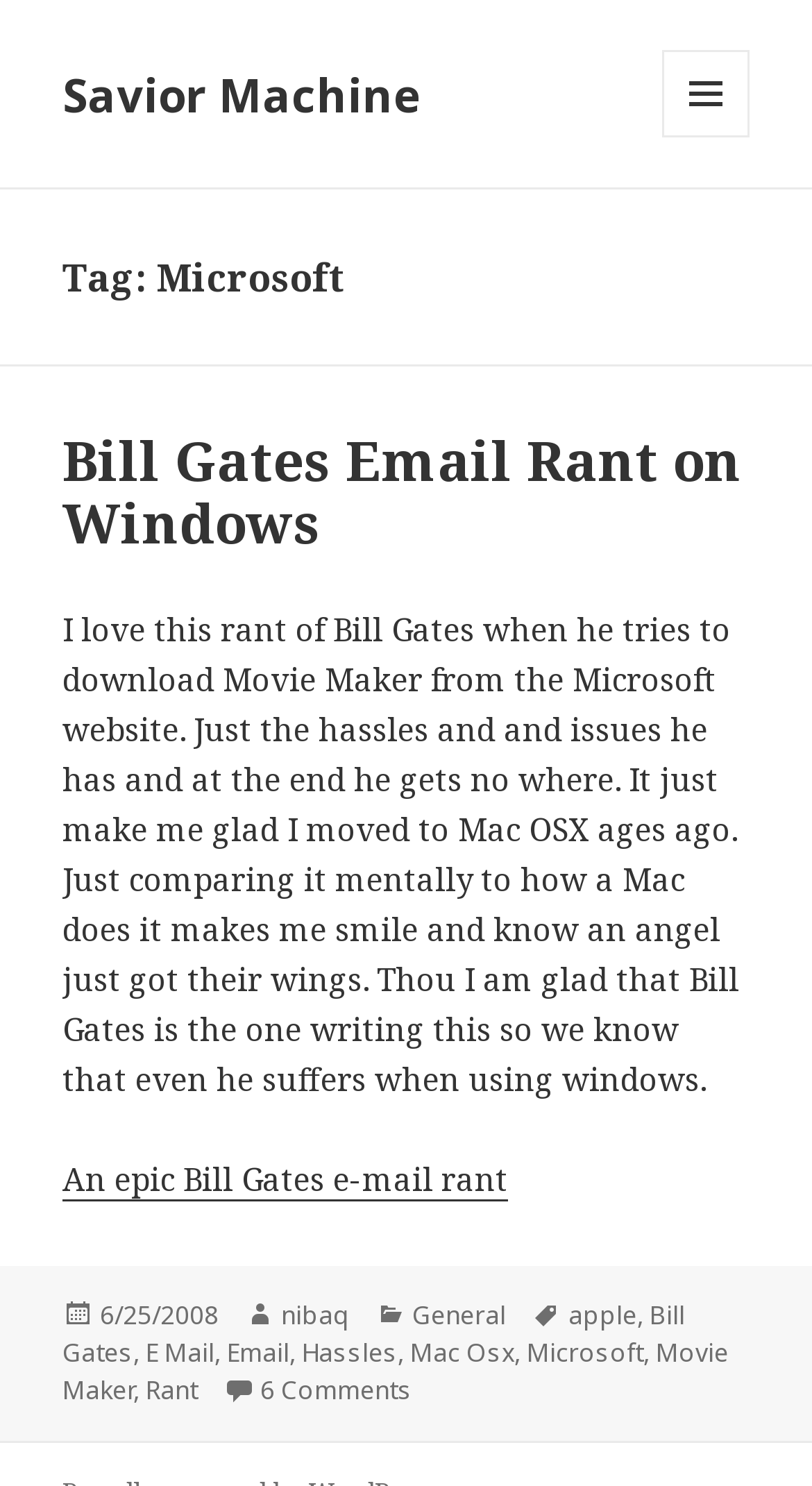Using the description: "Menu and widgets", determine the UI element's bounding box coordinates. Ensure the coordinates are in the format of four float numbers between 0 and 1, i.e., [left, top, right, bottom].

[0.815, 0.034, 0.923, 0.092]